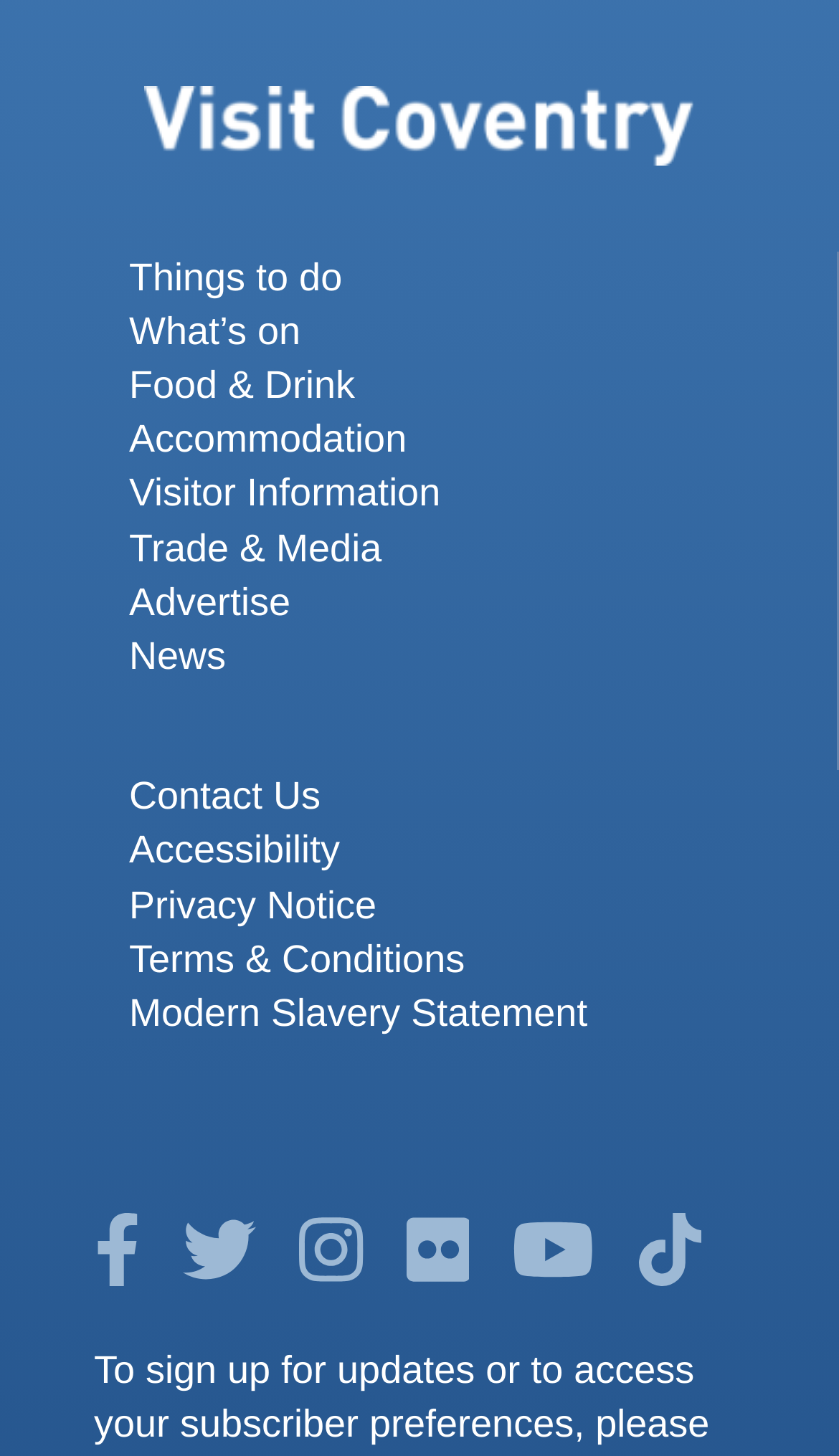How many main categories are available for visitors?
Look at the screenshot and respond with a single word or phrase.

6